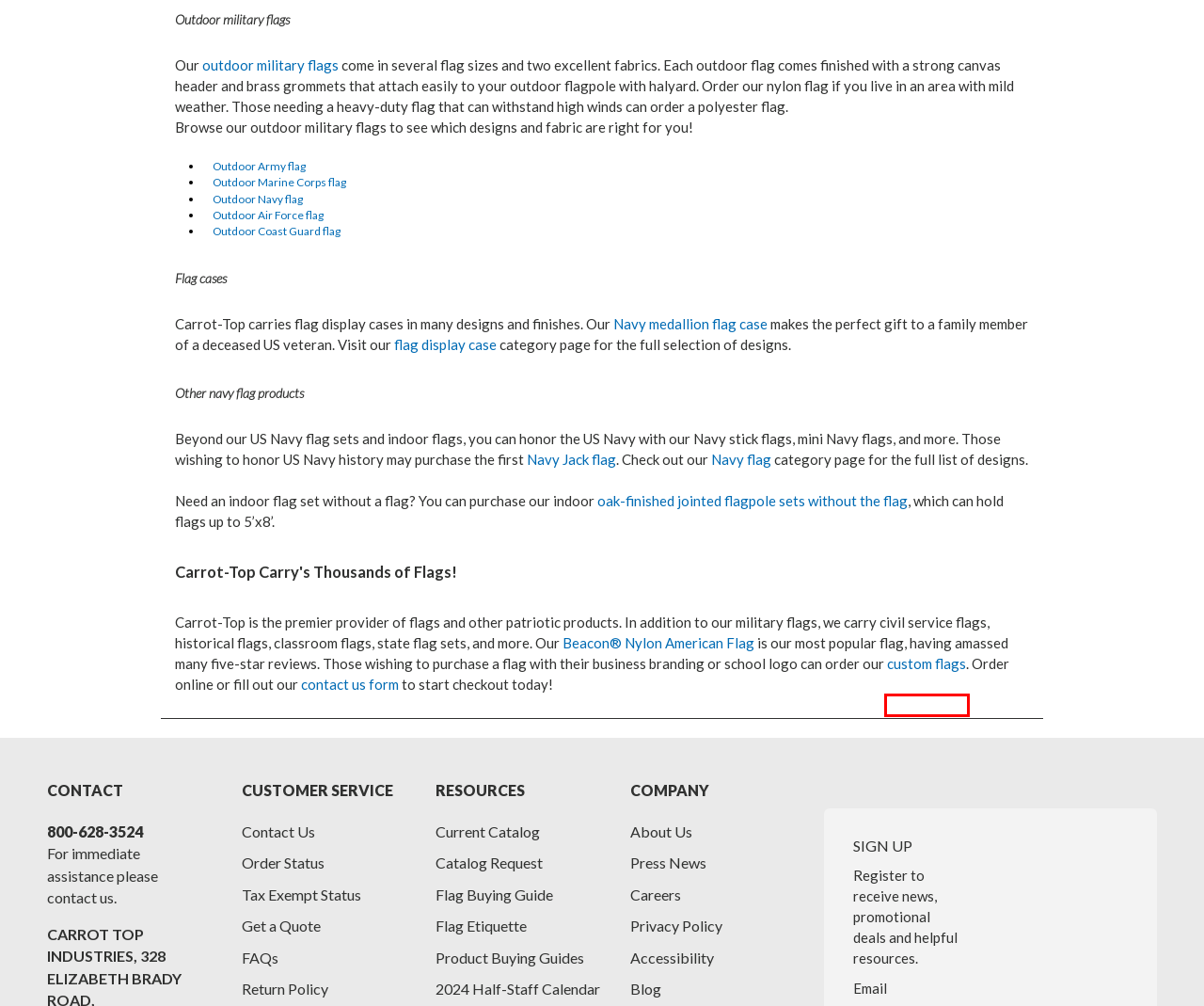Given a webpage screenshot featuring a red rectangle around a UI element, please determine the best description for the new webpage that appears after the element within the bounding box is clicked. The options are:
A. Buy Quality U.S. Military Flags | Carrot-Top Flags
B. Buy Quality U.S. Navy Flags | Carrot-Top Flags
C. Contact Us
D. 5' X 9.5' Navy Medallion Mahogany Flag Case
E. Outdoor Marine Corps Flag For Sale | Carrot-Top Flags
F. Outdoor Coast Guard Flag For Sale | Made in the U.S.A
G. Buy Quality Custom Flags Today | Carrot Top Flags
H. Video Guides For Our Customers | Carrot Top Flags

G